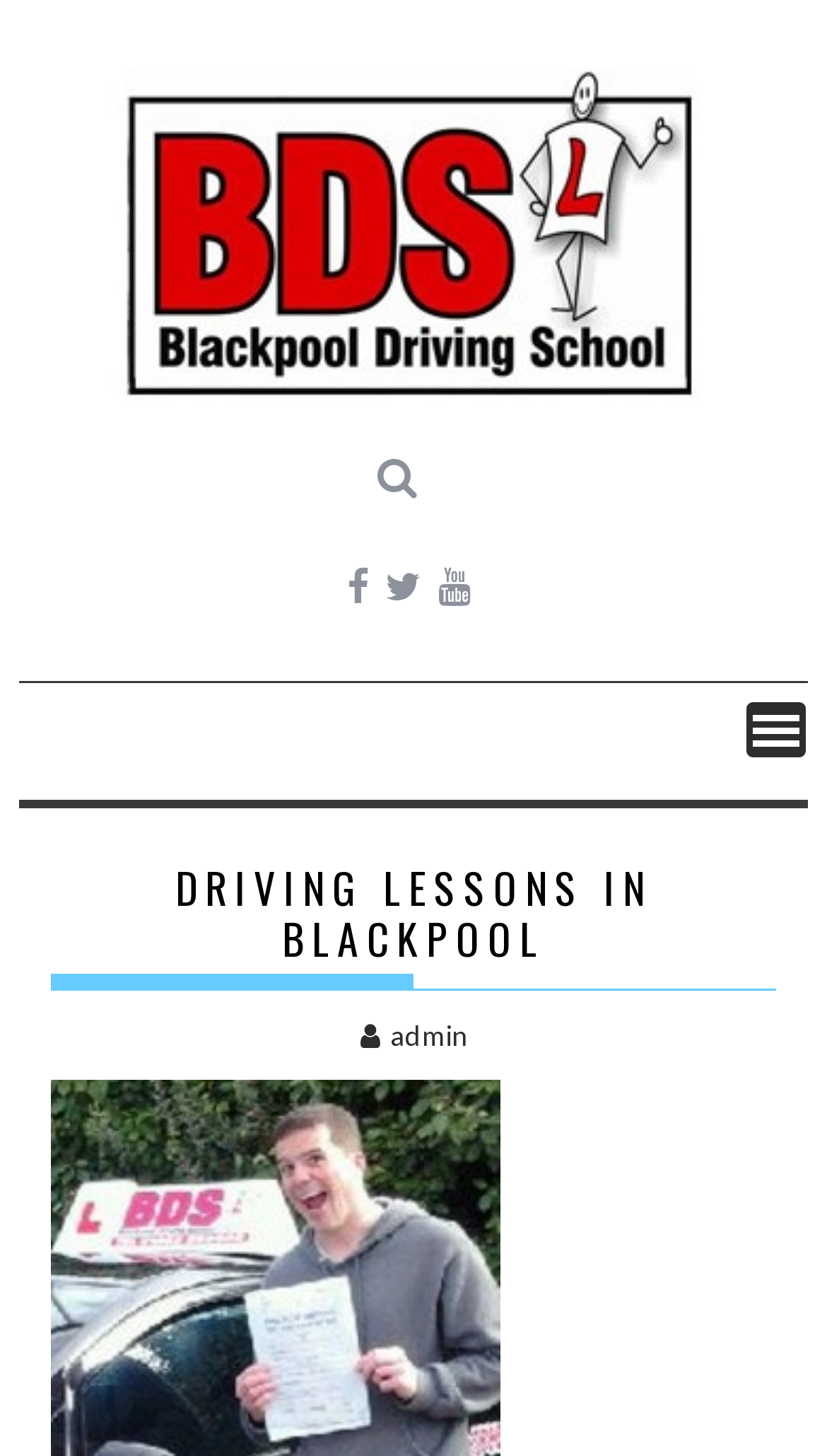Describe all the key features of the webpage in detail.

The webpage is about driving lessons in Blackpool, with a focus on BDS Driving School. At the top left, there is a logo of BDS Driving School, accompanied by a link to the school's website. Below the logo, there are four social media links, represented by icons, positioned horizontally. 

To the right of the social media links, there is a "MENU" button, which, when clicked, opens a dropdown menu. The menu contains a header with the title "DRIVING LESSONS IN BLACKPOOL" in a prominent font size. Below the title, there is a link to an admin page, represented by a icon. 

The webpage has a clean and organized layout, making it easy to navigate. The use of icons and clear headings helps to guide the user's attention to the important information.